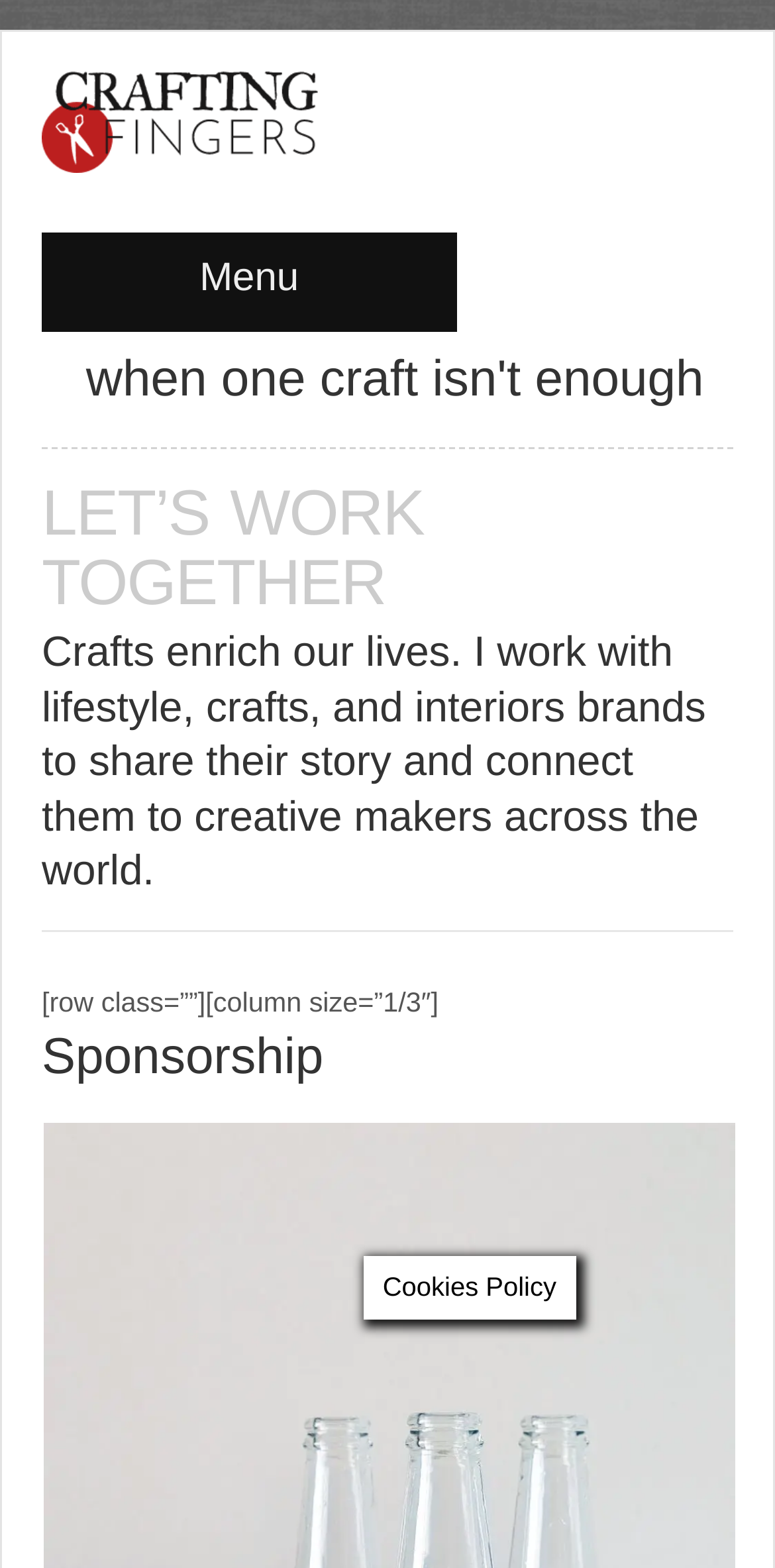Detail the various sections and features of the webpage.

The webpage appears to be a personal or professional website, with a focus on crafts and creative collaborations. At the top left of the page, there is a link to "Crafting Fingers" accompanied by an image with the same name. To the right of this link, there is a "Menu" button.

Below the "Crafting Fingers" link and image, there is a prominent heading that reads "LET'S WORK TOGETHER" in a large font size. Underneath this heading, there is a paragraph of text that describes the website owner's work with lifestyle, crafts, and interiors brands, and their goal of connecting these brands with creative makers worldwide.

Further down the page, there is a horizontal separator line, followed by a brief text snippet that appears to be a code snippet or a template placeholder. Below this, there is a heading that reads "Sponsorship".

At the bottom of the page, there is a small text notice that reads "Cookies Policy". Overall, the webpage has a clean and simple layout, with a focus on showcasing the website owner's work and services related to crafts and creative collaborations.